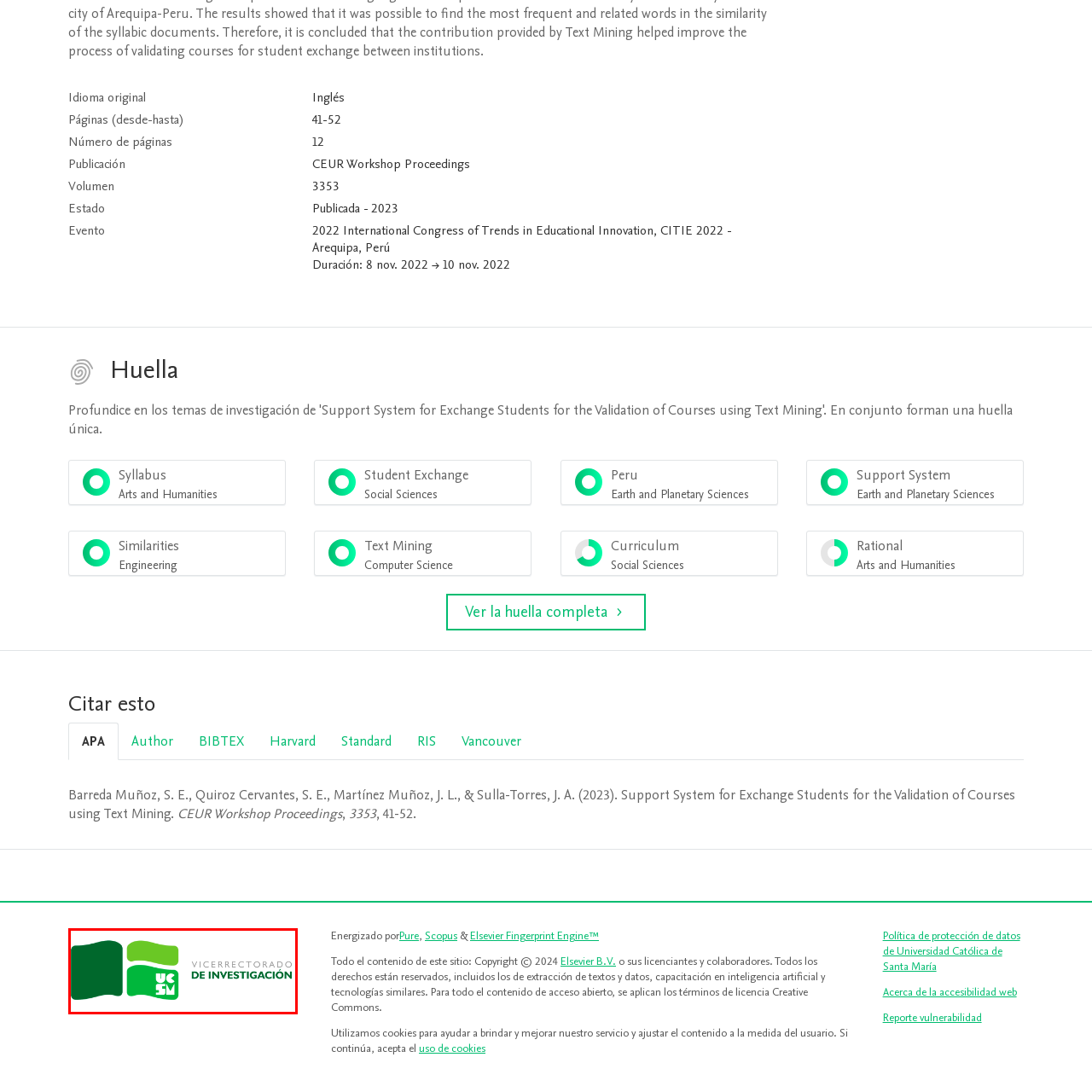Explain in detail what is depicted in the image enclosed by the red boundary.

The image features the logo of the "Vicerrectorado de Investigación" (Vice-Rectorate of Research) of Universidad Católica de Santa María. The design includes a stylized book icon in various shades of green, symbolizing knowledge and learning, alongside the abbreviated letters "UCM" in a modern font, representing the university's identity. The text "VICERRECTORADO DE INVESTIGACIÓN" is prominently displayed to highlight the institution's focus on research and academic advancement. This logo reflects the university's commitment to fostering innovation and excellence in research initiatives.